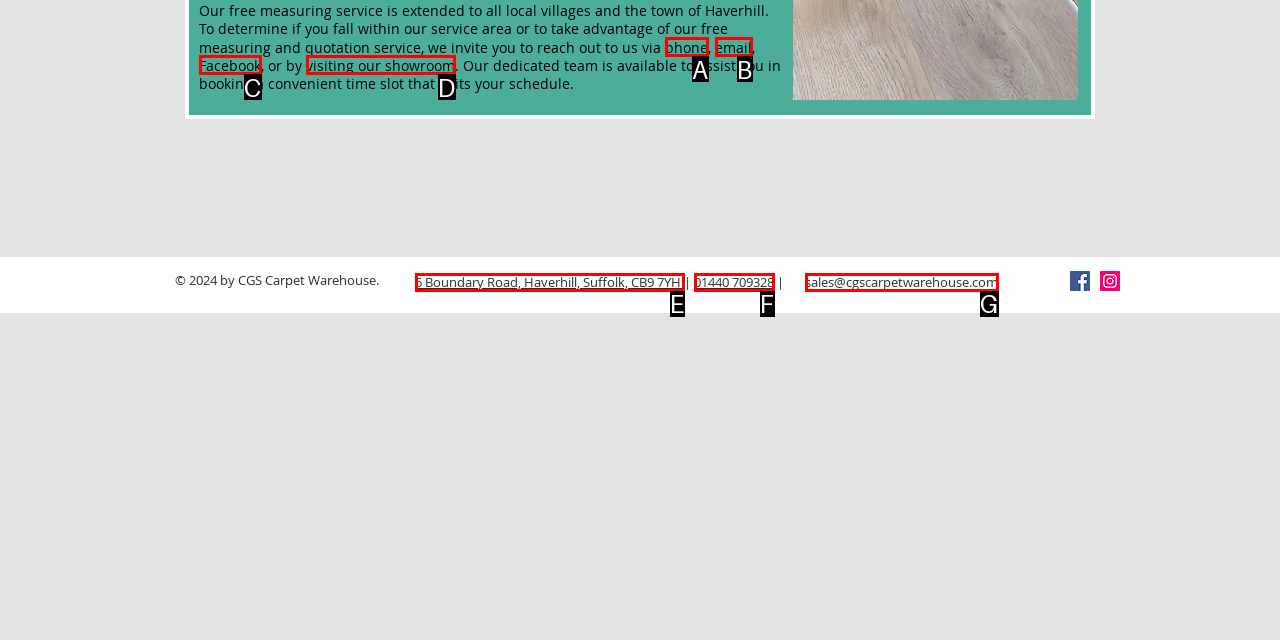From the available choices, determine which HTML element fits this description: visiting our showroom Respond with the correct letter.

D